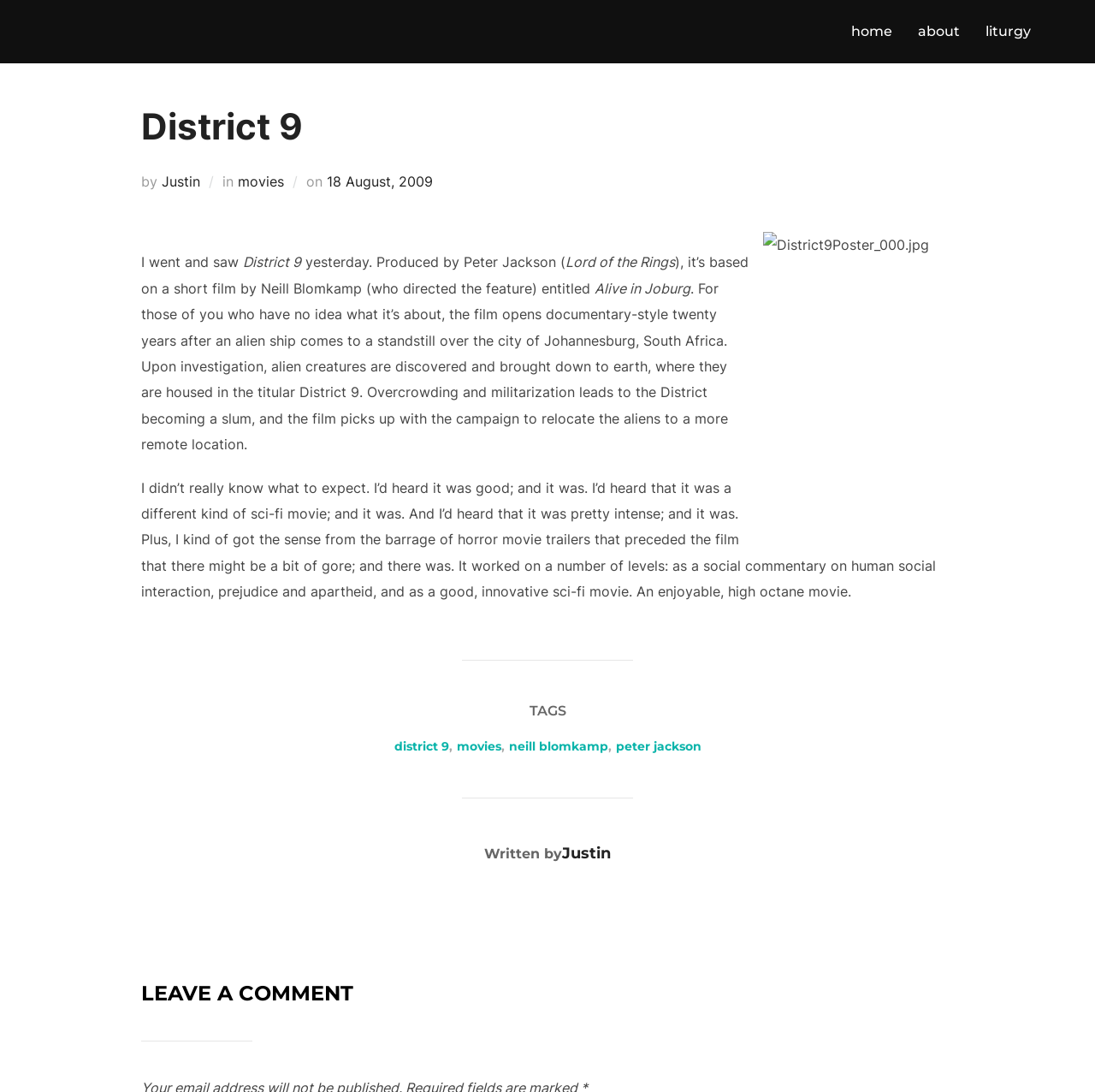Please identify the bounding box coordinates of the area that needs to be clicked to follow this instruction: "read about the author".

[0.513, 0.773, 0.558, 0.79]